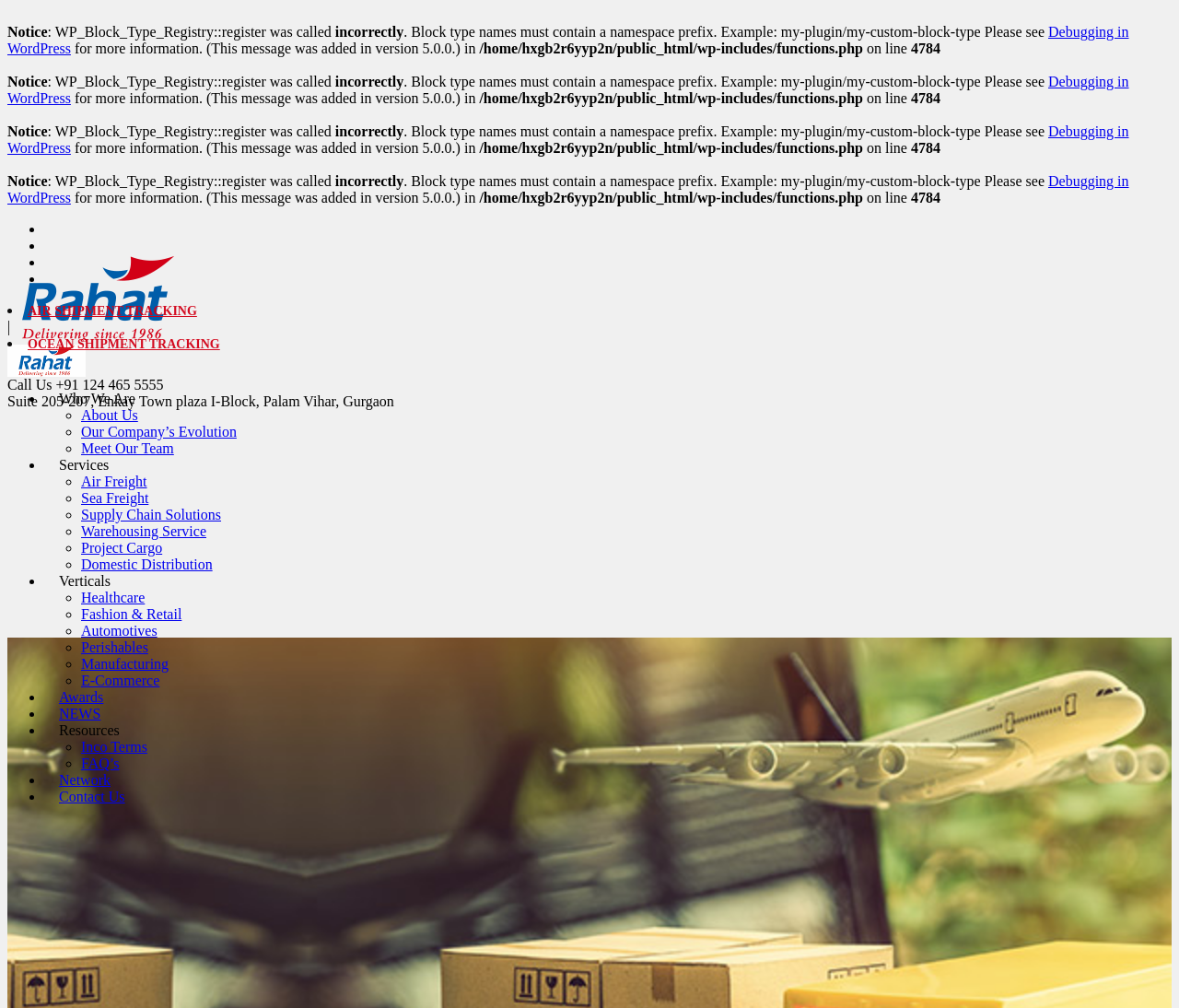Please provide the bounding box coordinates for the element that needs to be clicked to perform the instruction: "Click the 'Download' link". The coordinates must consist of four float numbers between 0 and 1, formatted as [left, top, right, bottom].

None